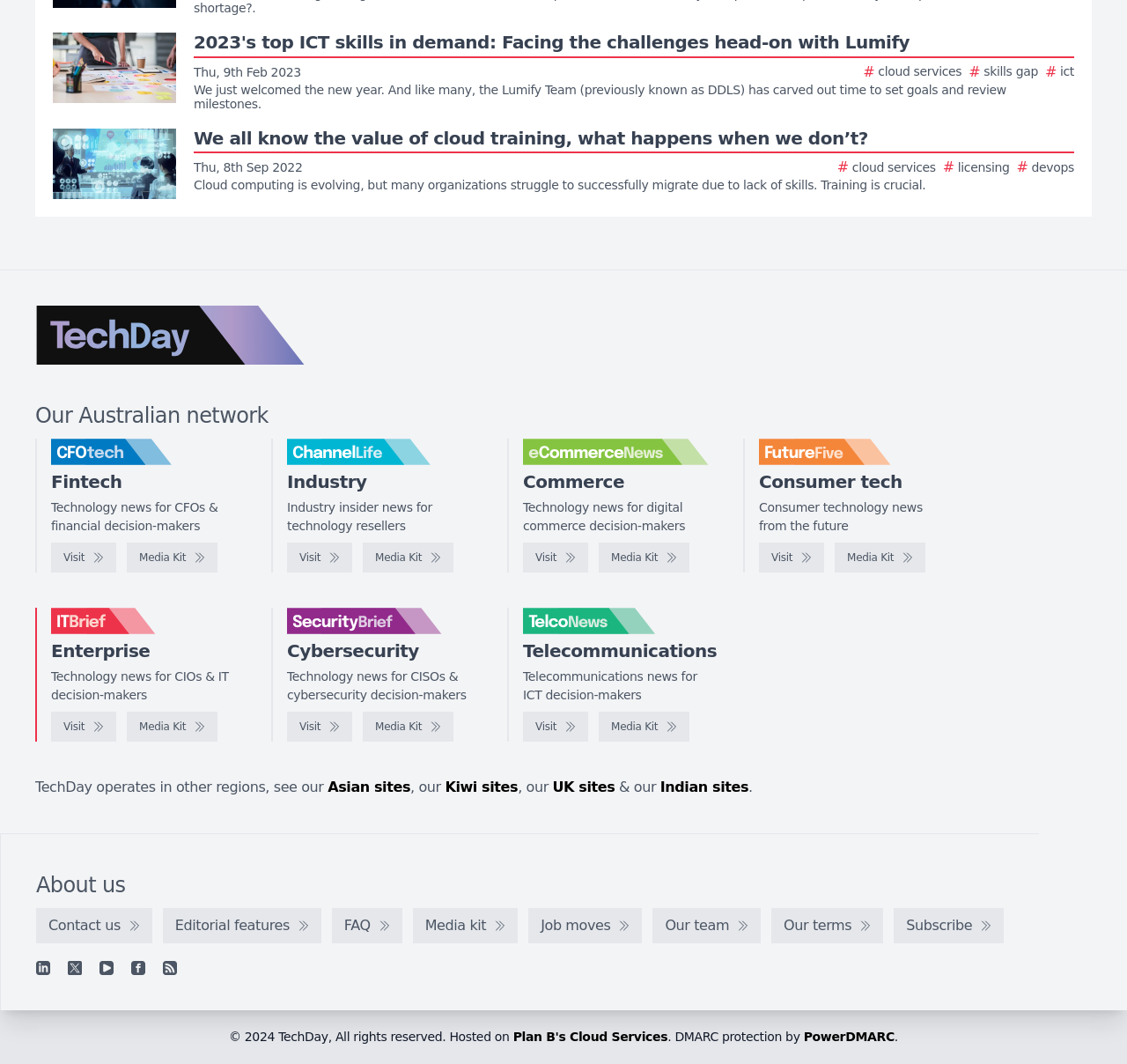Locate the bounding box of the UI element based on this description: "Follow CapitalXtra on X". Provide four float numbers between 0 and 1 as [left, top, right, bottom].

None